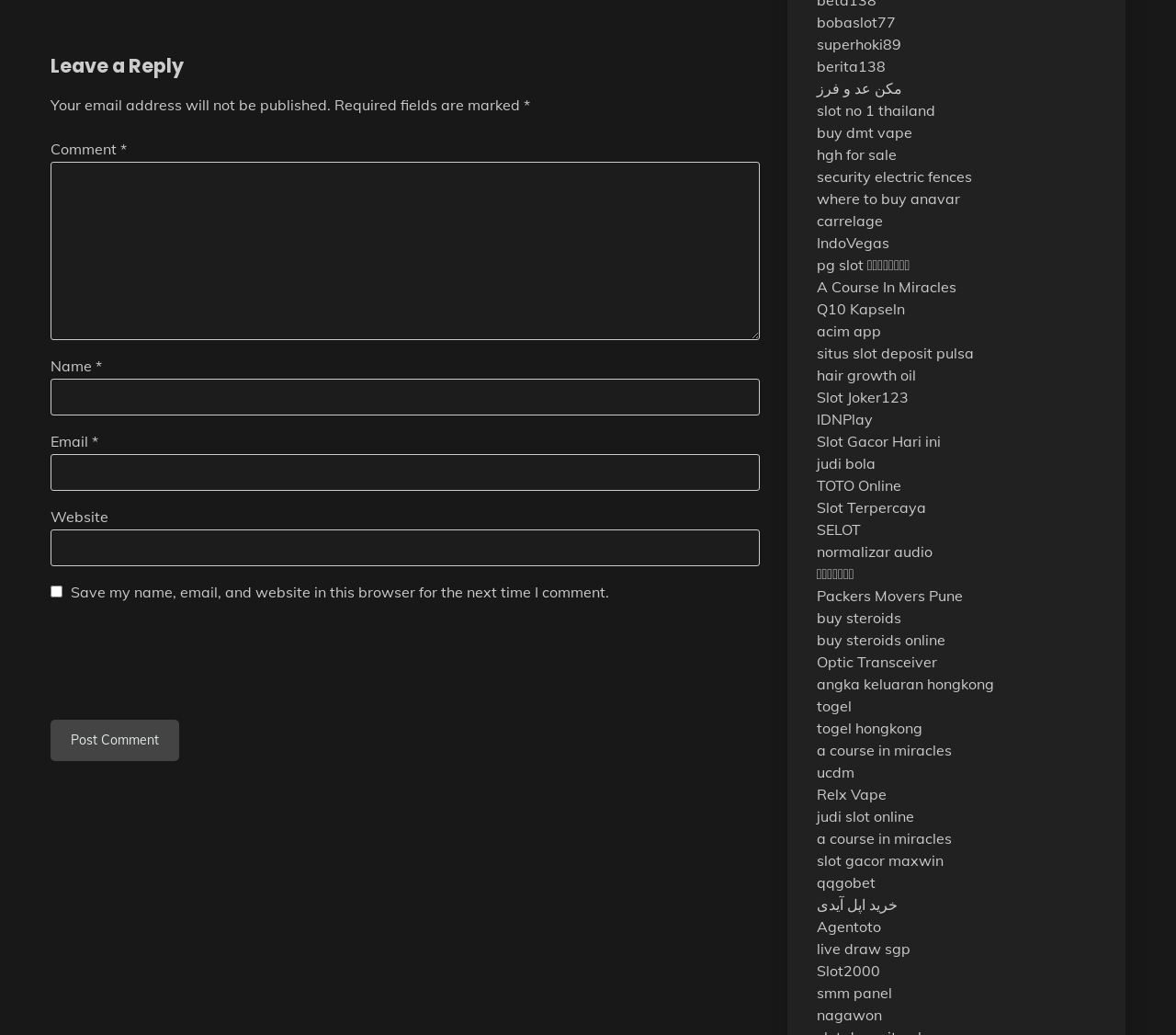For the element described, predict the bounding box coordinates as (top-left x, top-left y, bottom-right x, bottom-right y). All values should be between 0 and 1. Element description: parent_node: Name * name="author"

[0.043, 0.366, 0.646, 0.401]